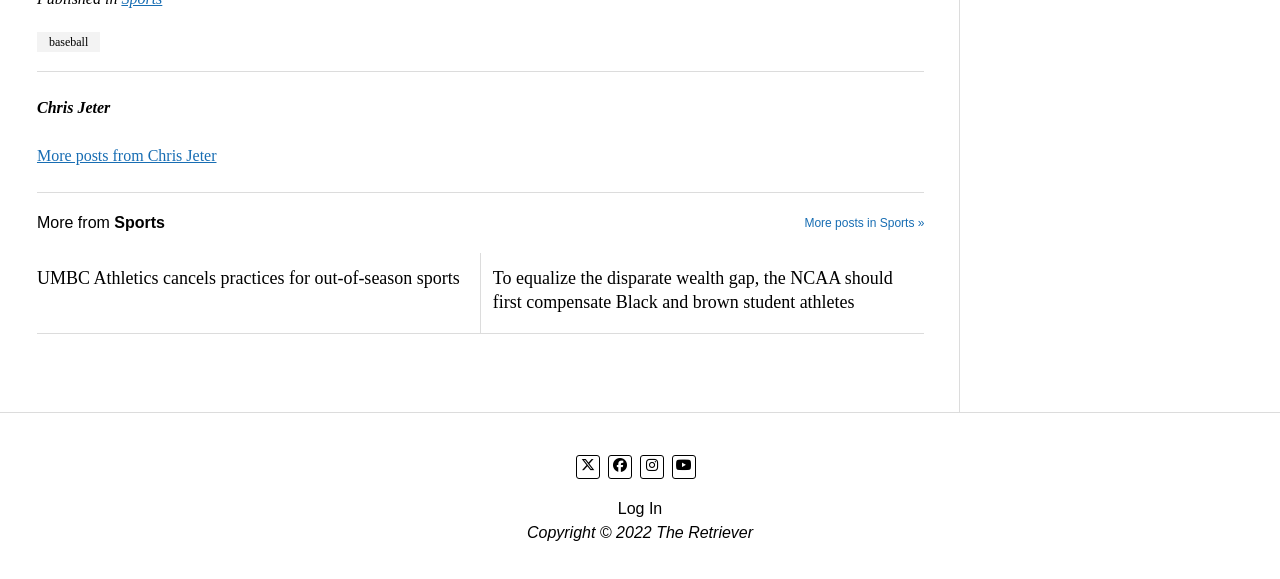How many social media links are present?
Offer a detailed and exhaustive answer to the question.

There are four social media links present, namely Twitter, Facebook, Instagram, and YouTube, with bounding box coordinates [0.45, 0.785, 0.469, 0.827], [0.475, 0.785, 0.494, 0.827], [0.5, 0.785, 0.519, 0.827], and [0.525, 0.785, 0.544, 0.827] respectively.